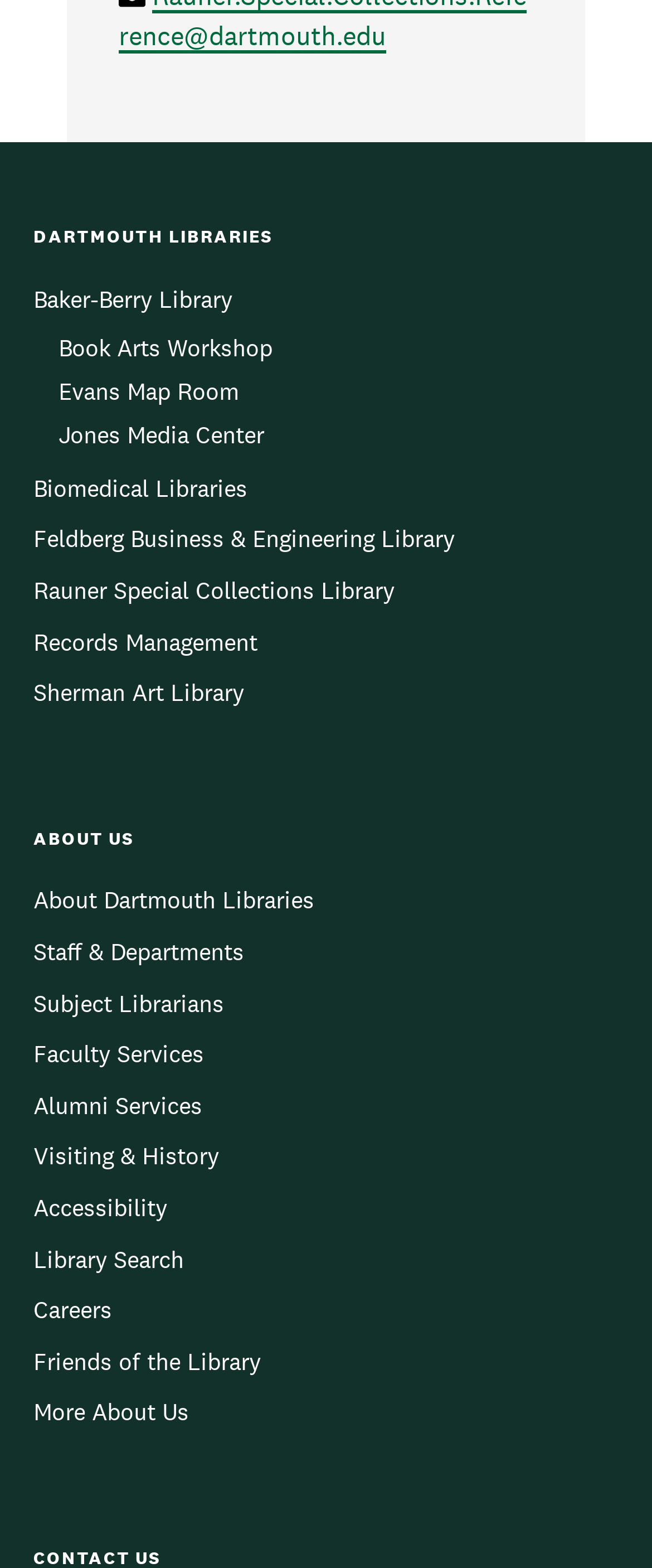Please give a succinct answer using a single word or phrase:
What is the last link under 'ABOUT US'?

More About Us